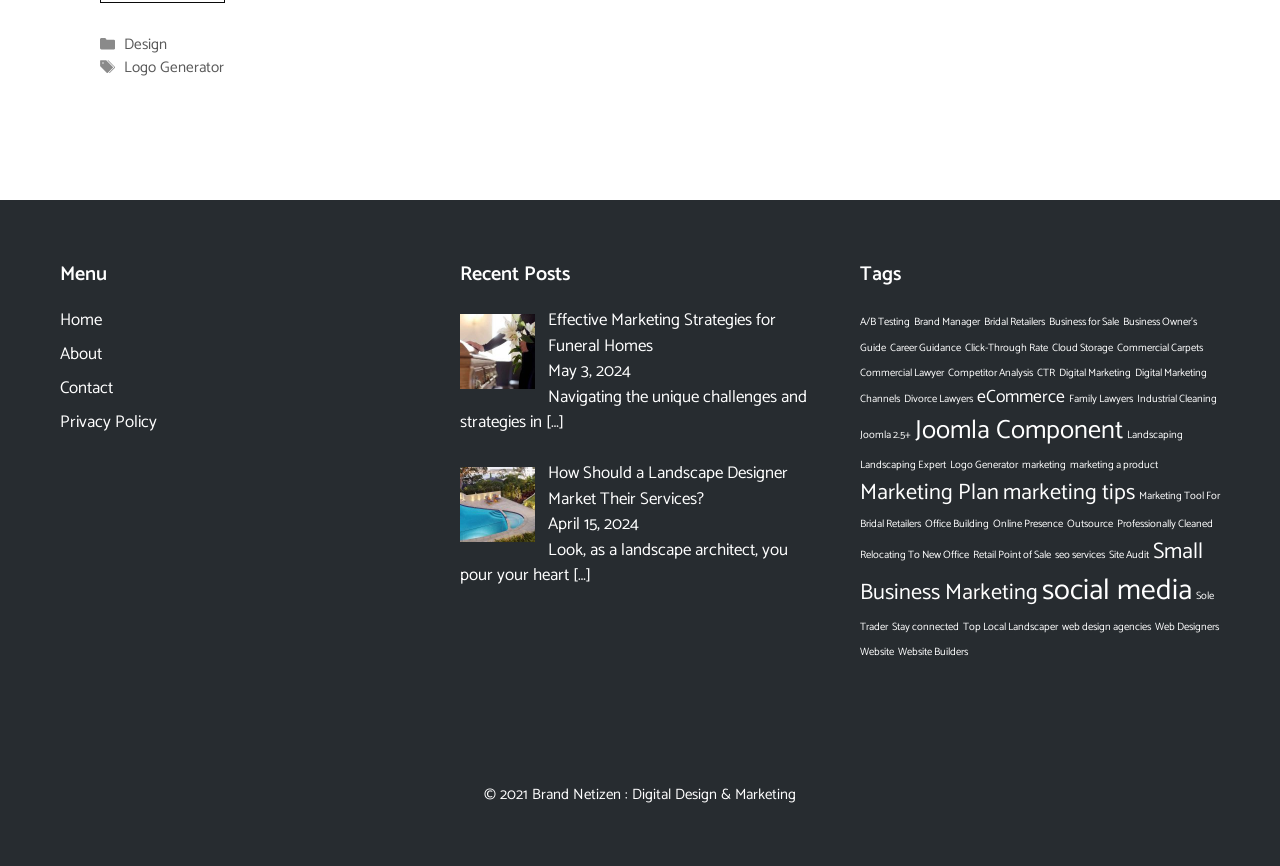Provide a brief response to the question below using a single word or phrase: 
How many items are related to 'social media'?

5